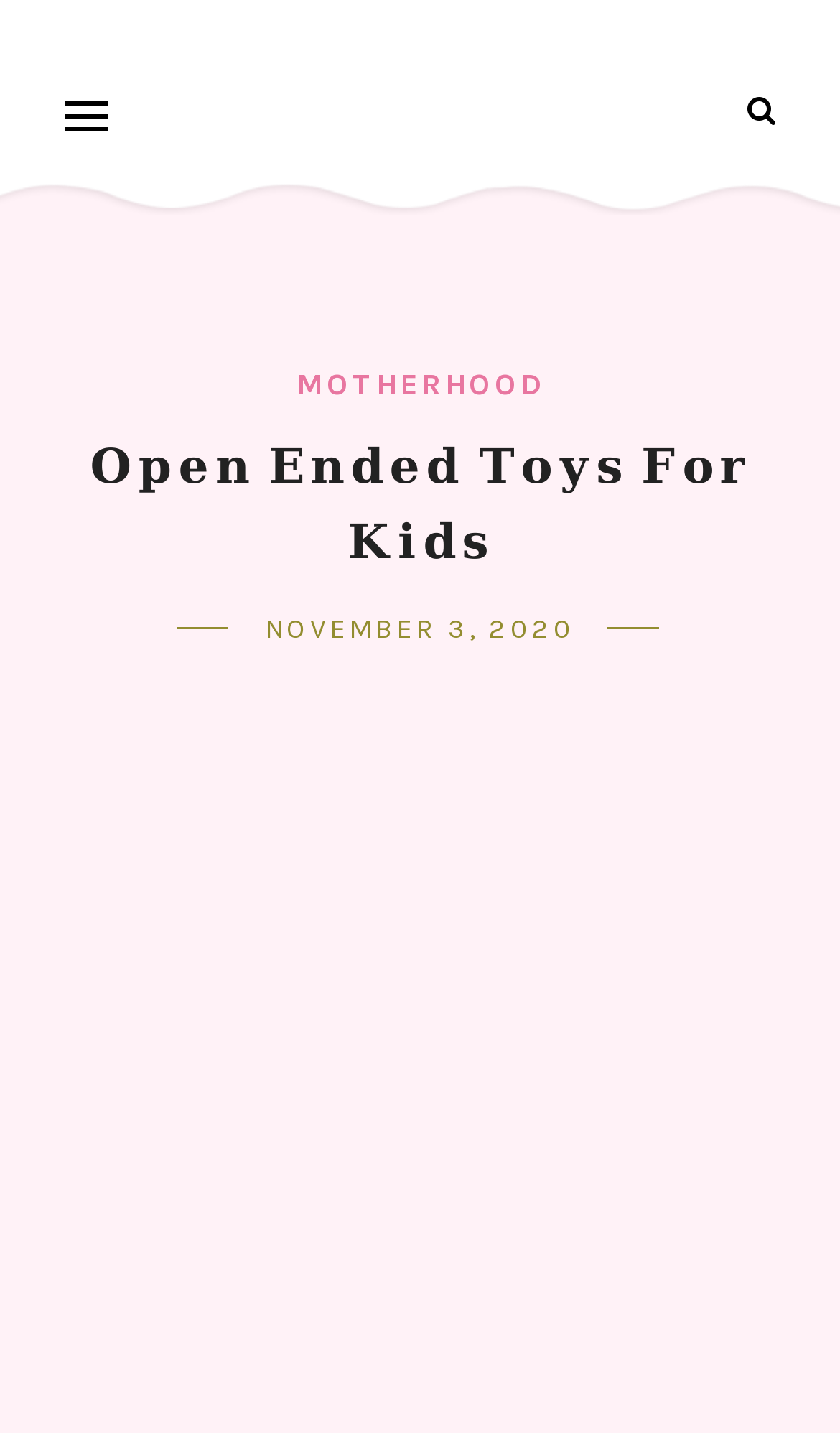Extract the bounding box coordinates for the UI element described as: "November 3, 2020".

[0.315, 0.428, 0.685, 0.45]